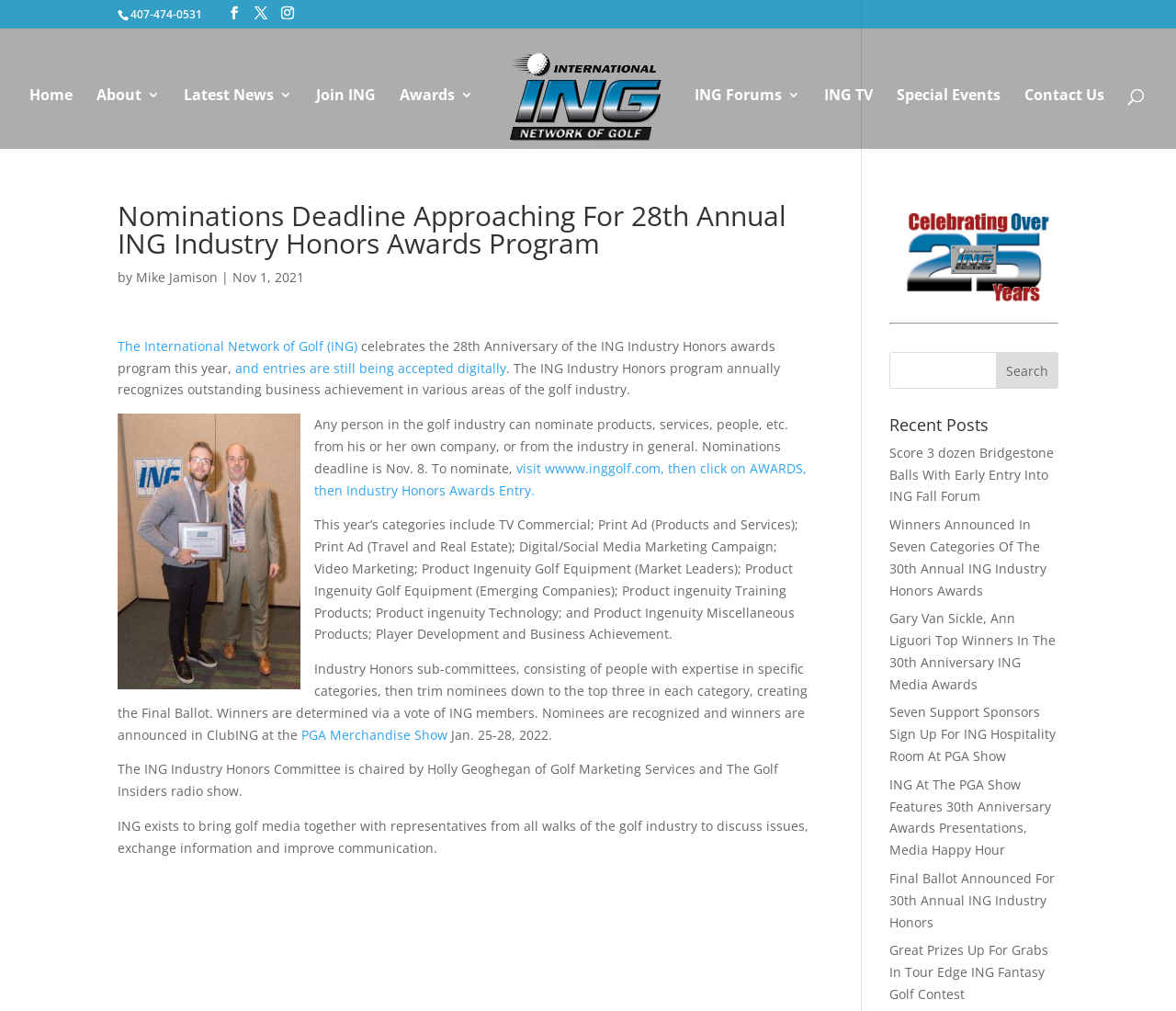What is the name of the committee chair for the ING Industry Honors Committee?
Using the image, give a concise answer in the form of a single word or short phrase.

Holly Geoghegan